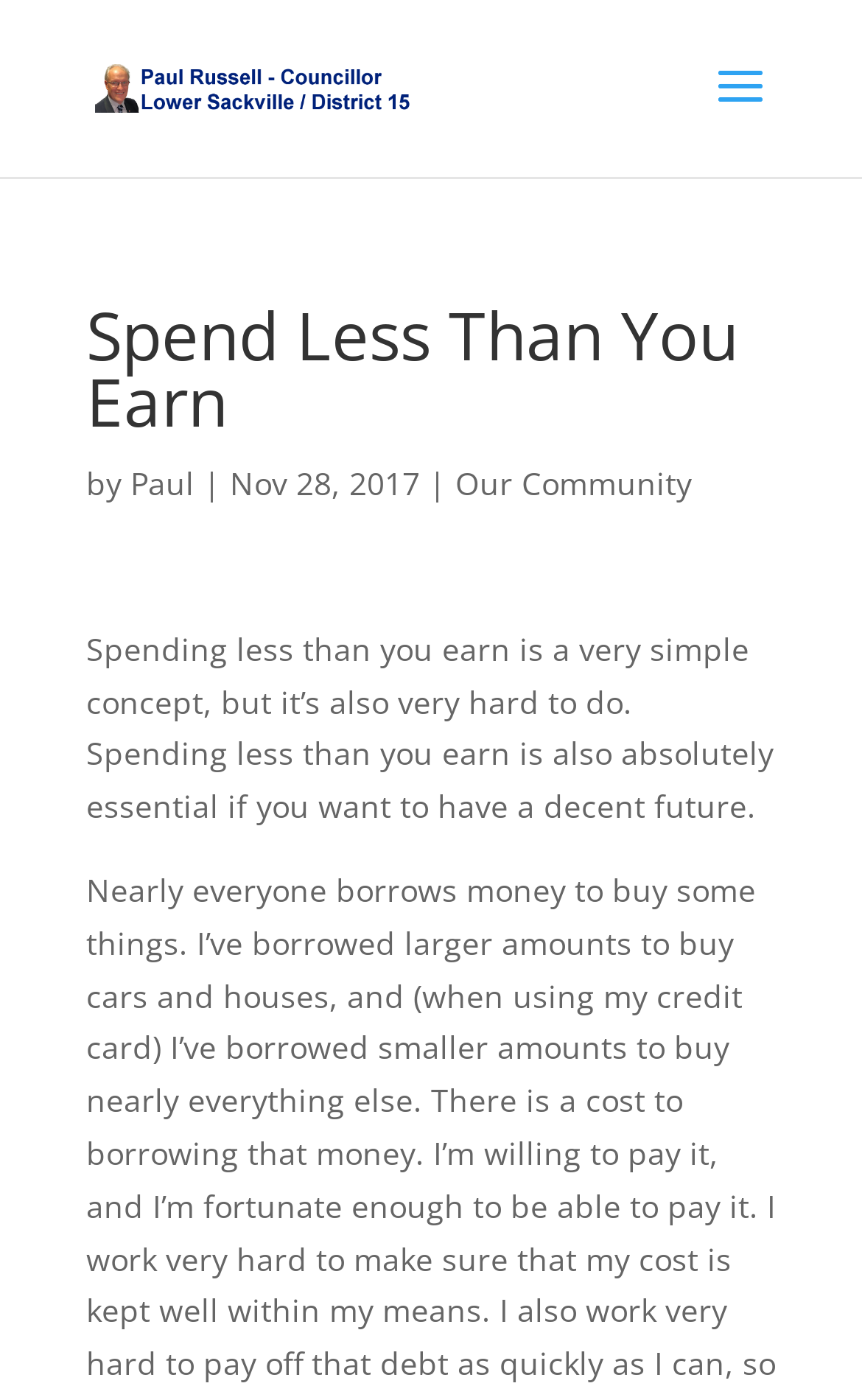What is the name of the councillor?
Please provide a single word or phrase answer based on the image.

Paul Russell